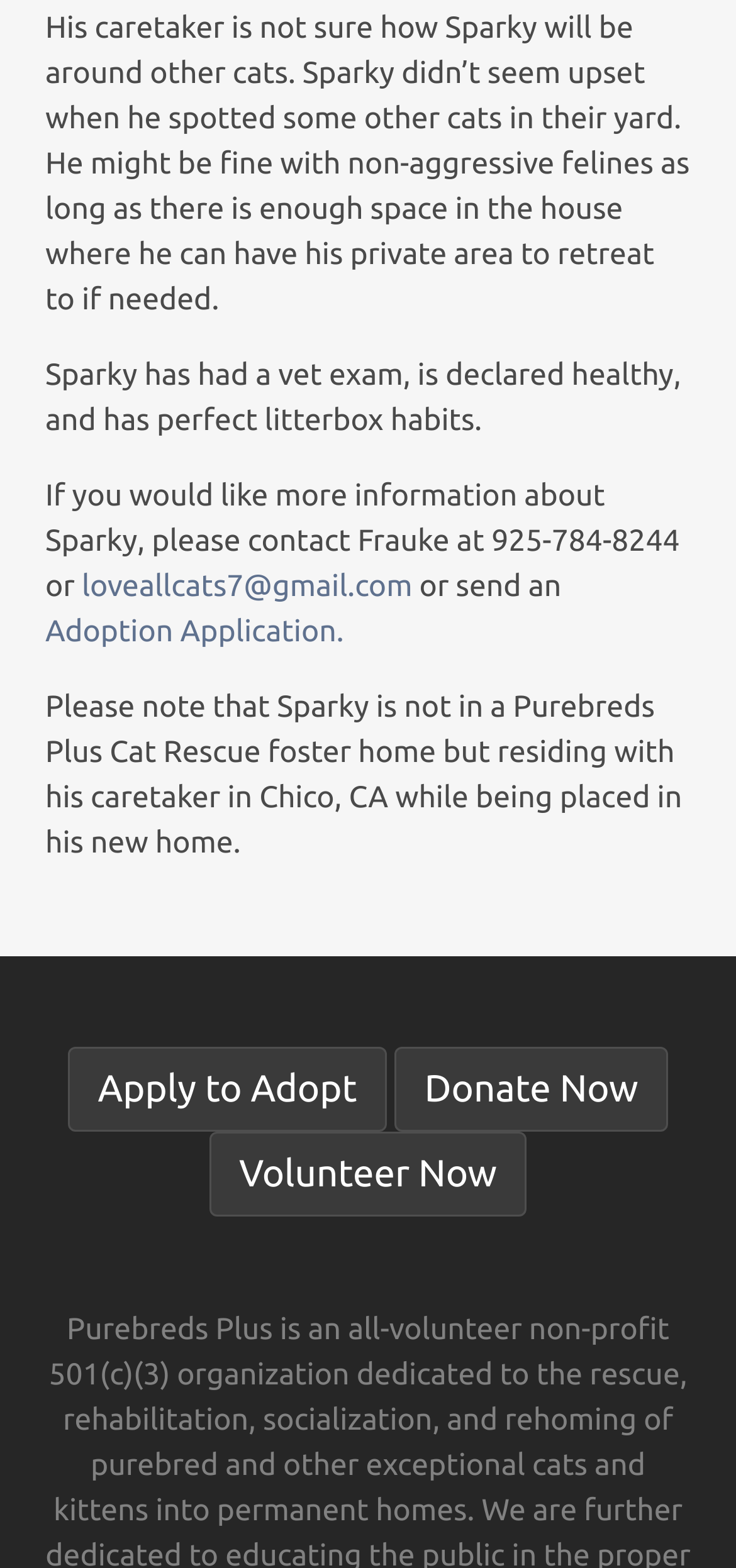Refer to the image and answer the question with as much detail as possible: What are the three options to engage with the organization?

The webpage provides three links at the bottom, allowing users to engage with the organization in different ways: applying to adopt a cat, donating to the organization, or volunteering their time.